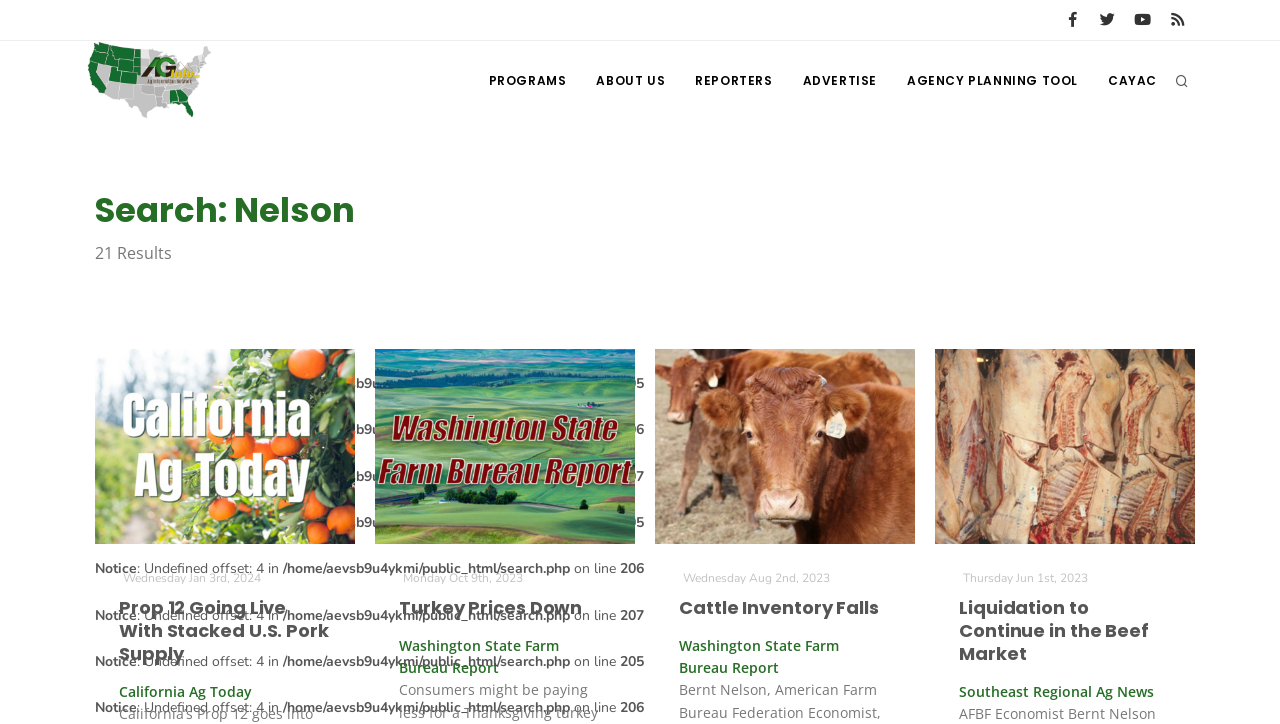Please identify the bounding box coordinates of the element's region that should be clicked to execute the following instruction: "Read the article Prop 12 Going Live With Stacked U.S. Pork Supply". The bounding box coordinates must be four float numbers between 0 and 1, i.e., [left, top, right, bottom].

[0.074, 0.601, 0.277, 0.628]